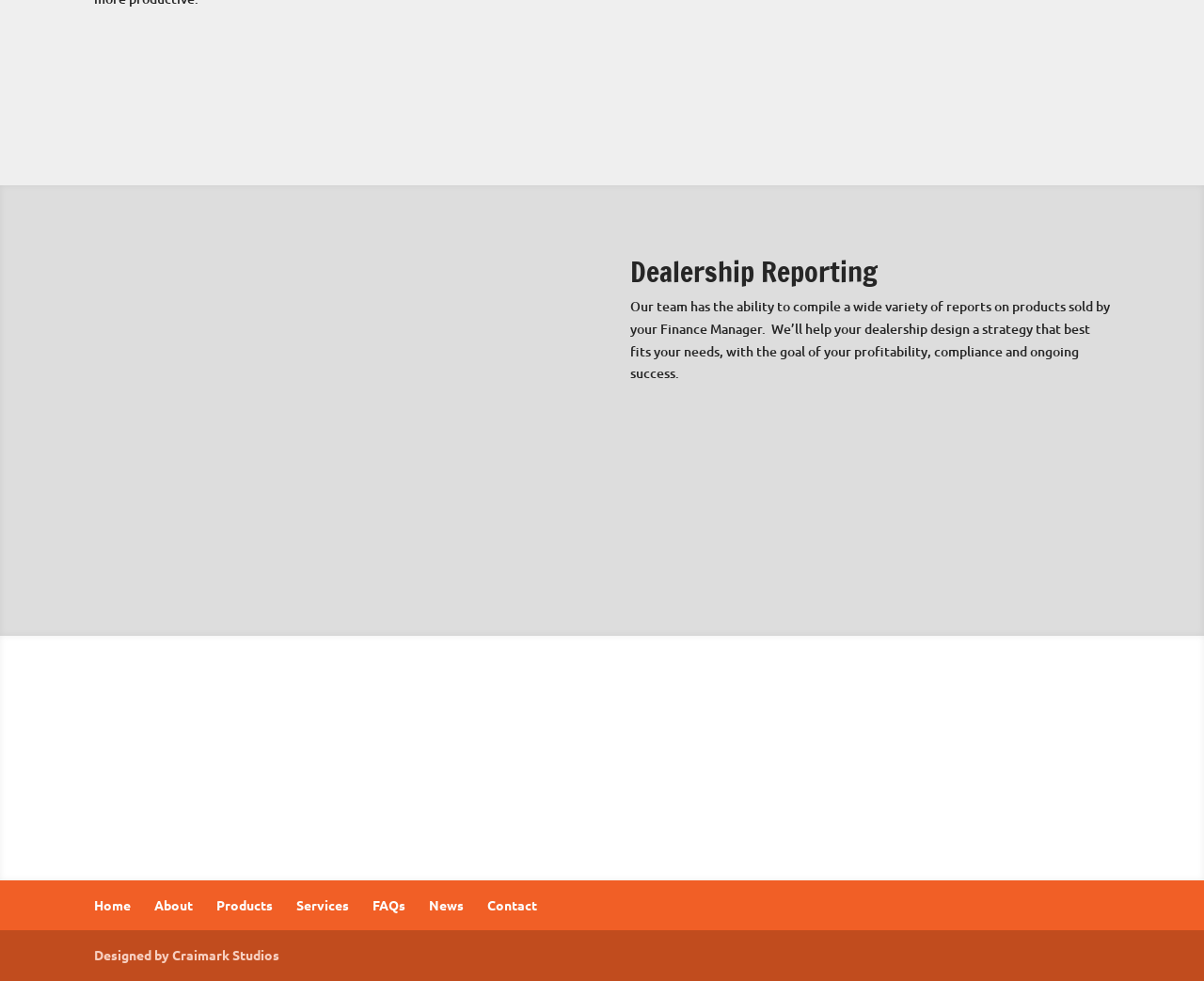How many navigation links are available?
Using the image, provide a concise answer in one word or a short phrase.

6